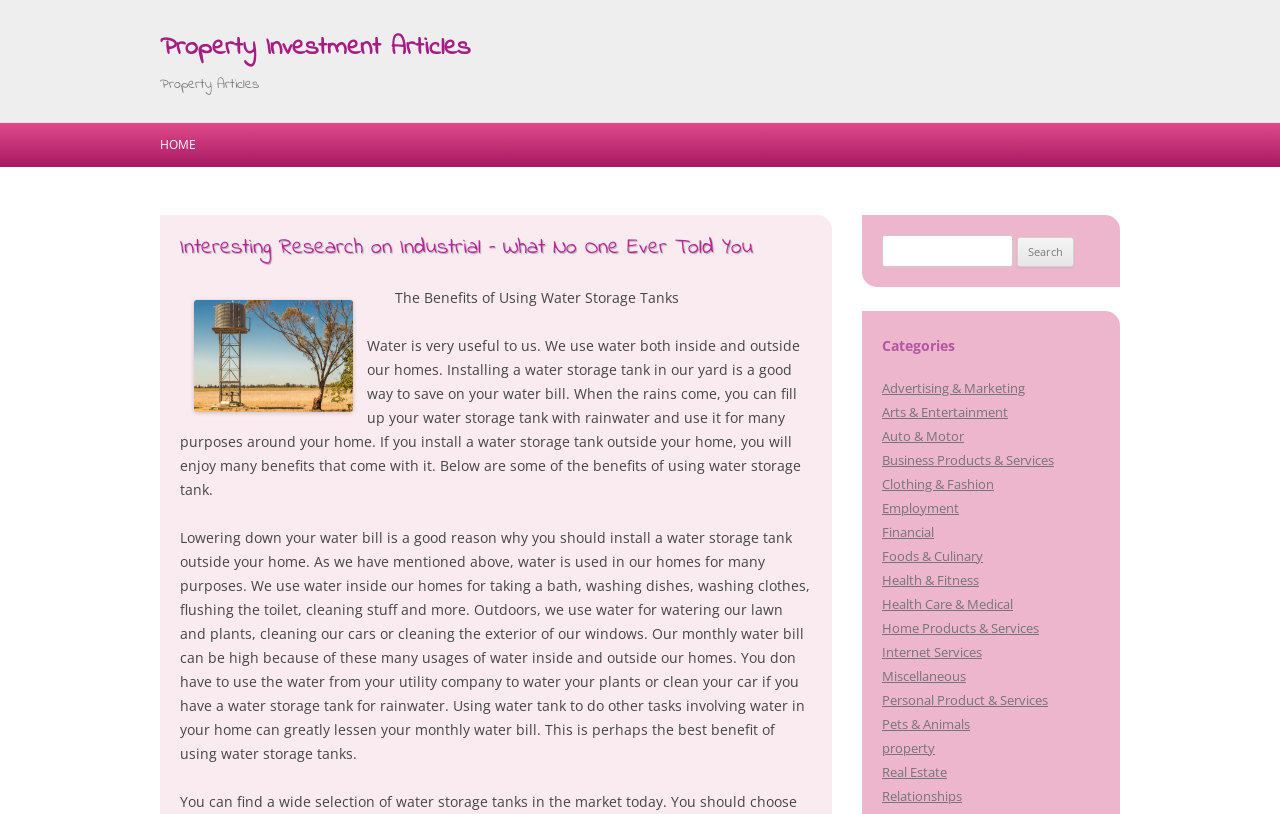Identify the bounding box coordinates for the region to click in order to carry out this instruction: "Click on the 'Search' button". Provide the coordinates using four float numbers between 0 and 1, formatted as [left, top, right, bottom].

[0.795, 0.291, 0.839, 0.328]